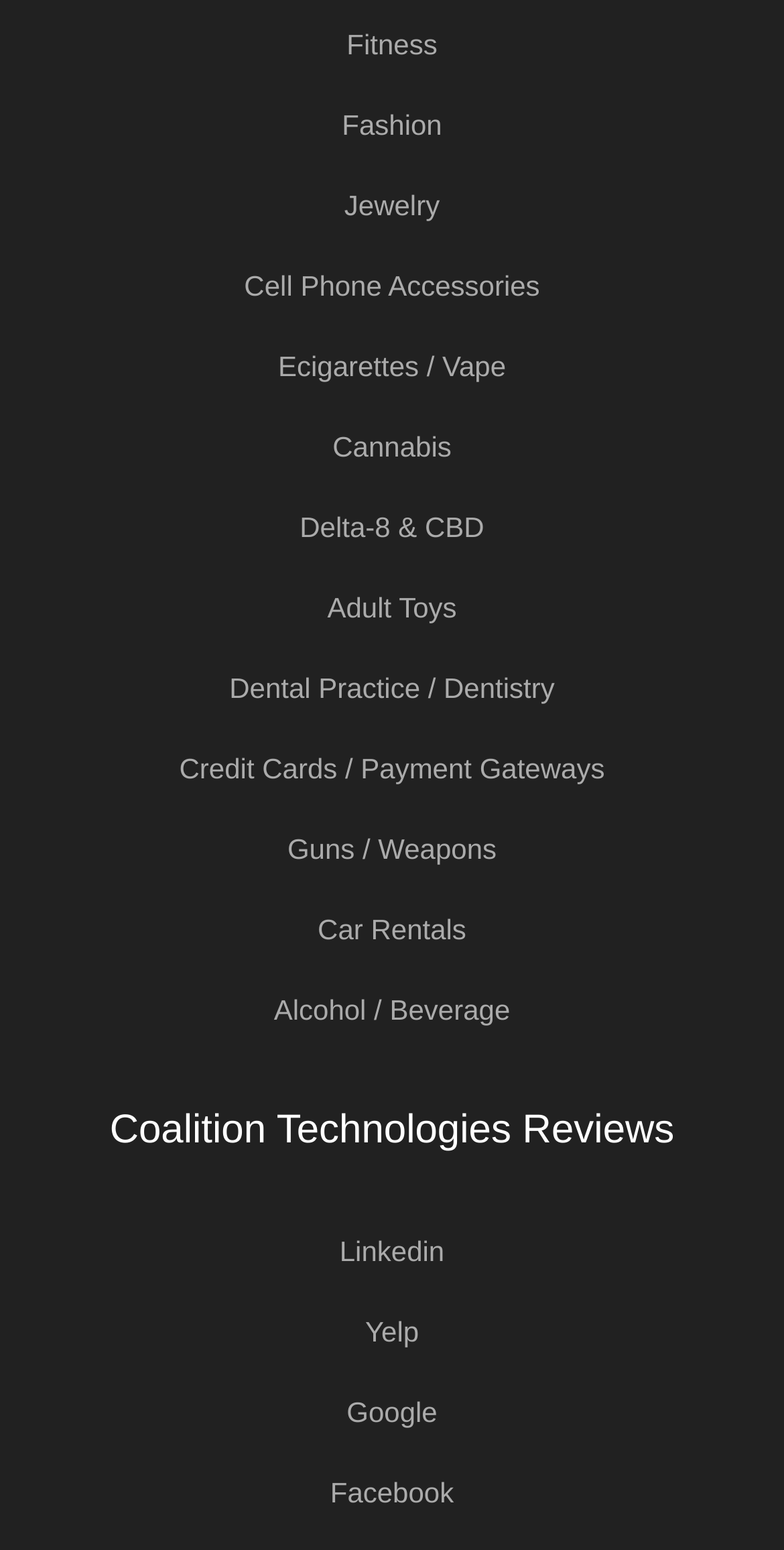Respond with a single word or phrase:
What is the last category listed?

Alcohol / Beverage